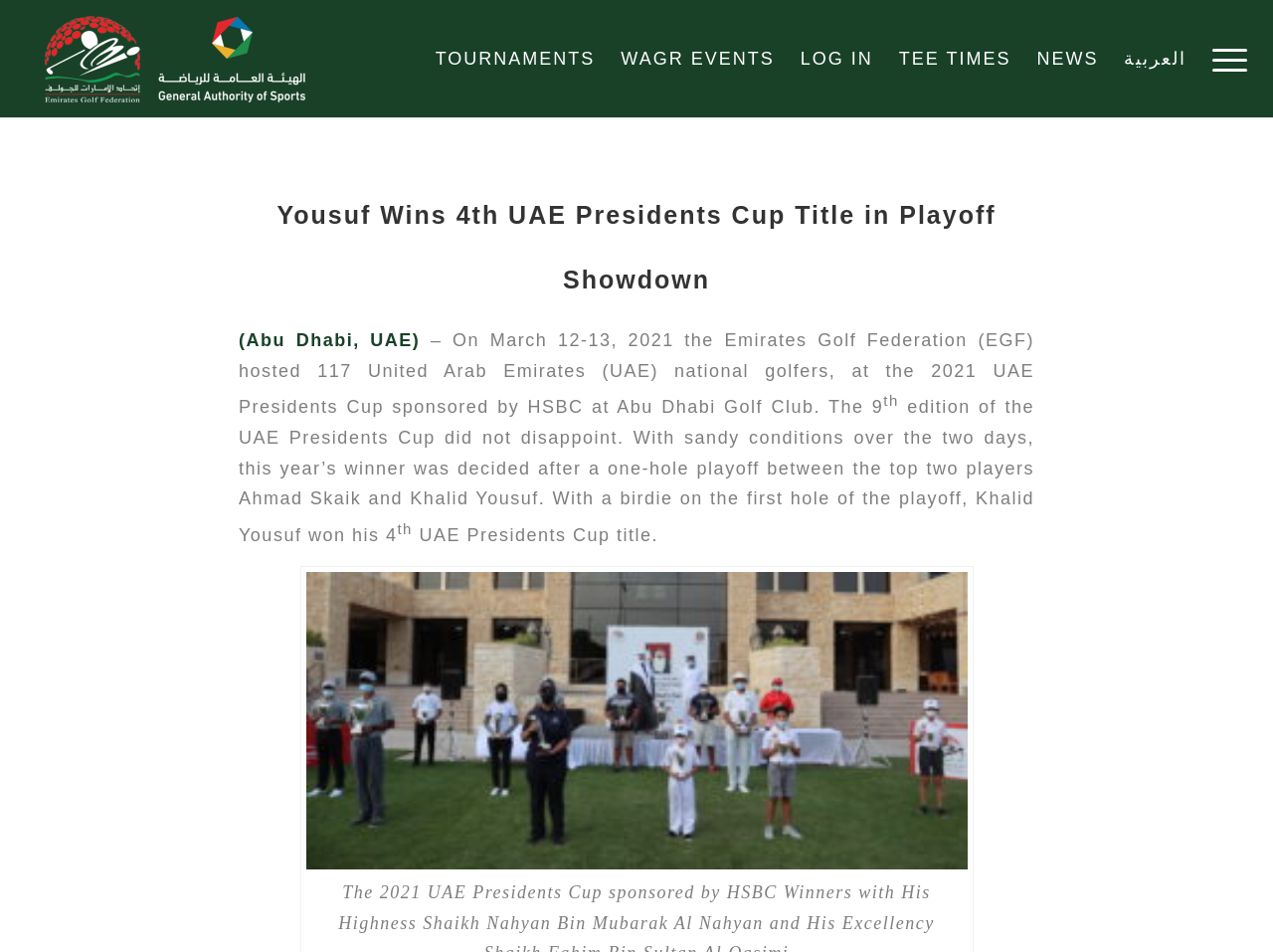Provide the bounding box coordinates for the UI element described in this sentence: "NEWS". The coordinates should be four float values between 0 and 1, i.e., [left, top, right, bottom].

[0.804, 0.0, 0.873, 0.123]